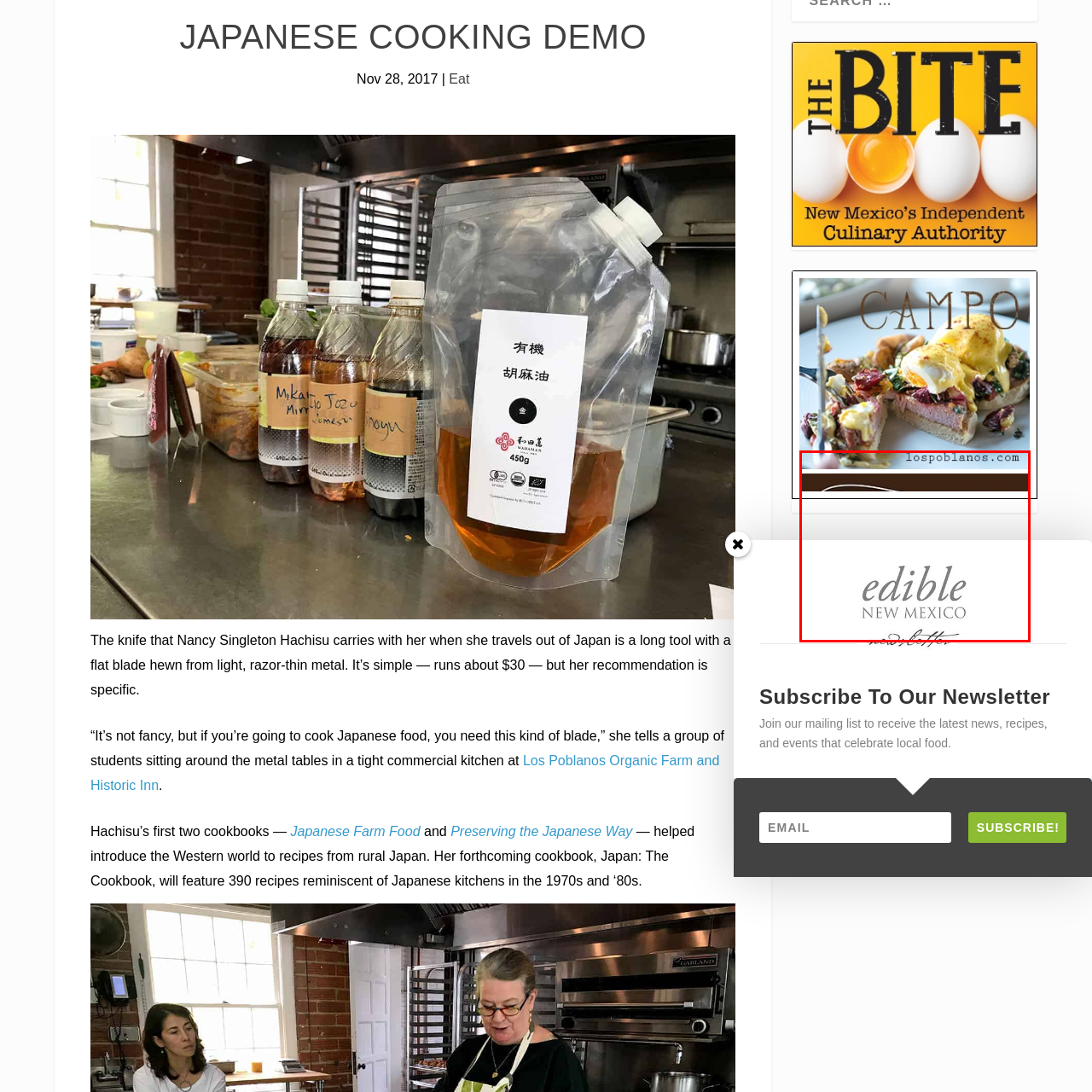Articulate a detailed description of the image enclosed by the red outline.

The image features an elegant design element from the publication "Edible New Mexico," showcasing the title prominently in a stylish font. Below the title, a tagline reads "re·d•efine," suggesting a focus on reinterpreting culinary experiences and local gastronomy. The clean and minimalist layout highlights the sophisticated aesthetic of the magazine, emphasizing its dedication to celebrating local food culture in New Mexico. The overall composition conveys a sense of charm and authenticity, inviting readers to explore the rich culinary landscape of the region.